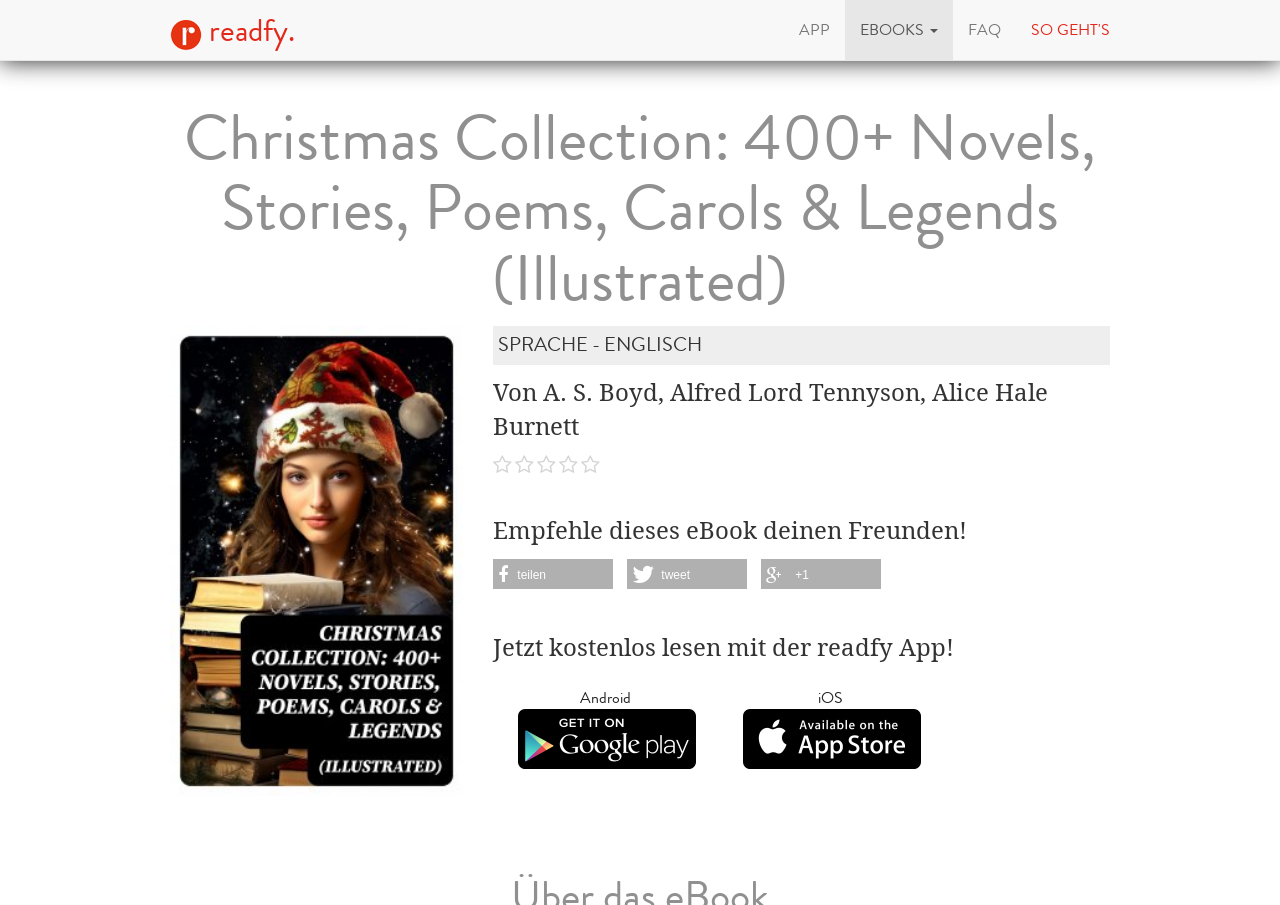Kindly respond to the following question with a single word or a brief phrase: 
What is the name of the eBook?

Christmas Collection